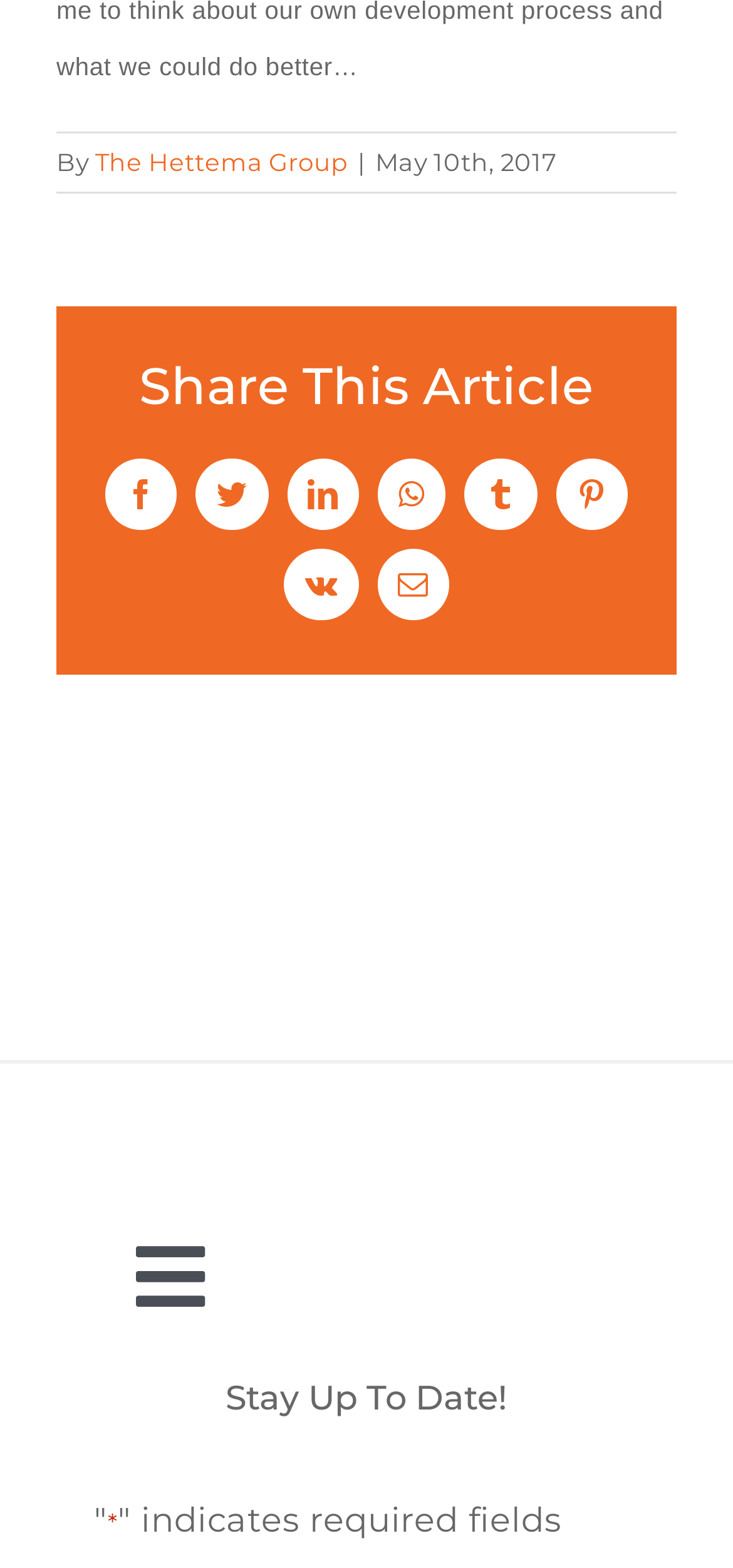Identify the bounding box coordinates for the UI element described as: "Tumblr". The coordinates should be provided as four floats between 0 and 1: [left, top, right, bottom].

[0.634, 0.292, 0.732, 0.338]